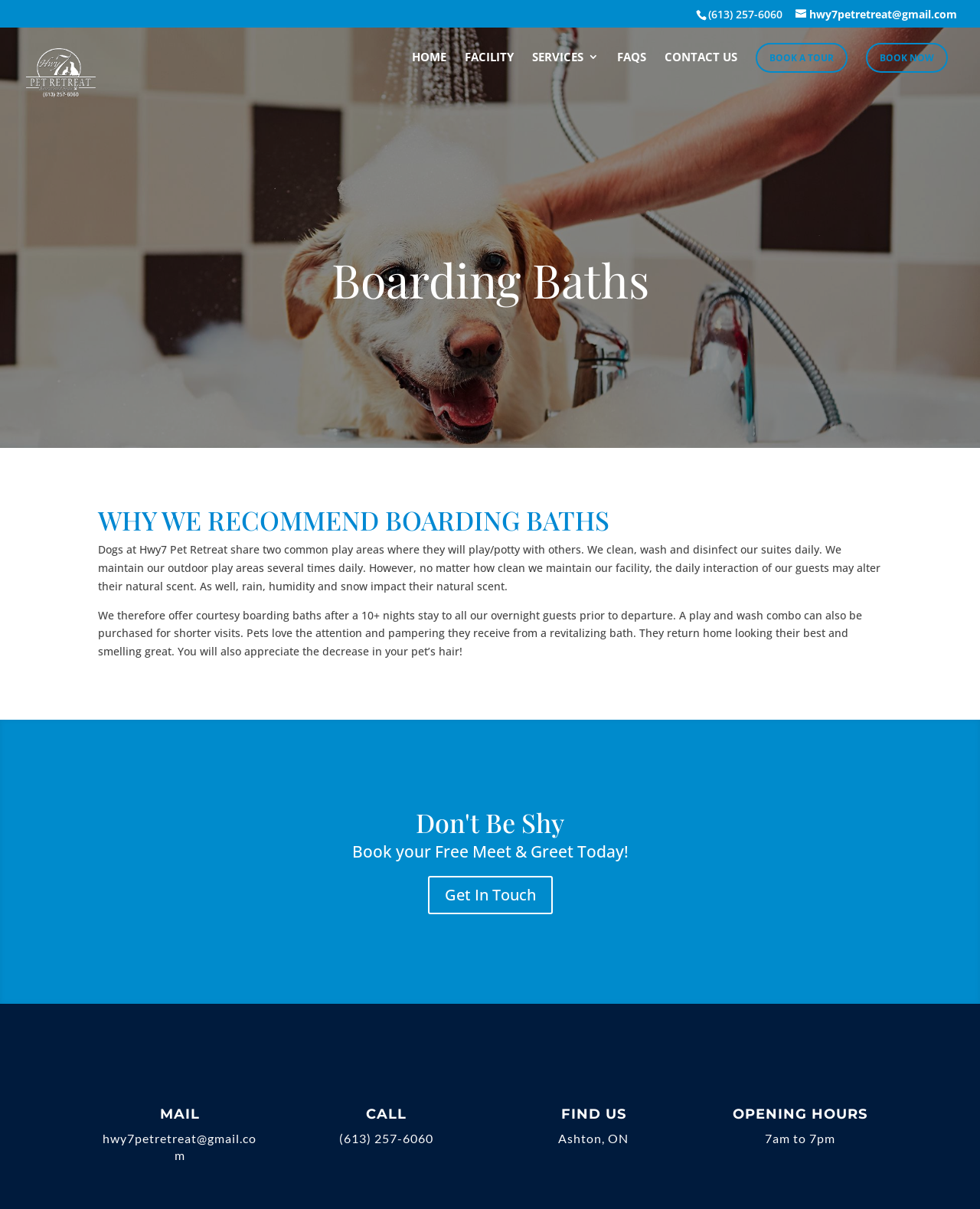Please indicate the bounding box coordinates for the clickable area to complete the following task: "Click on BWW PRODUCTS". The coordinates should be specified as four float numbers between 0 and 1, i.e., [left, top, right, bottom].

None